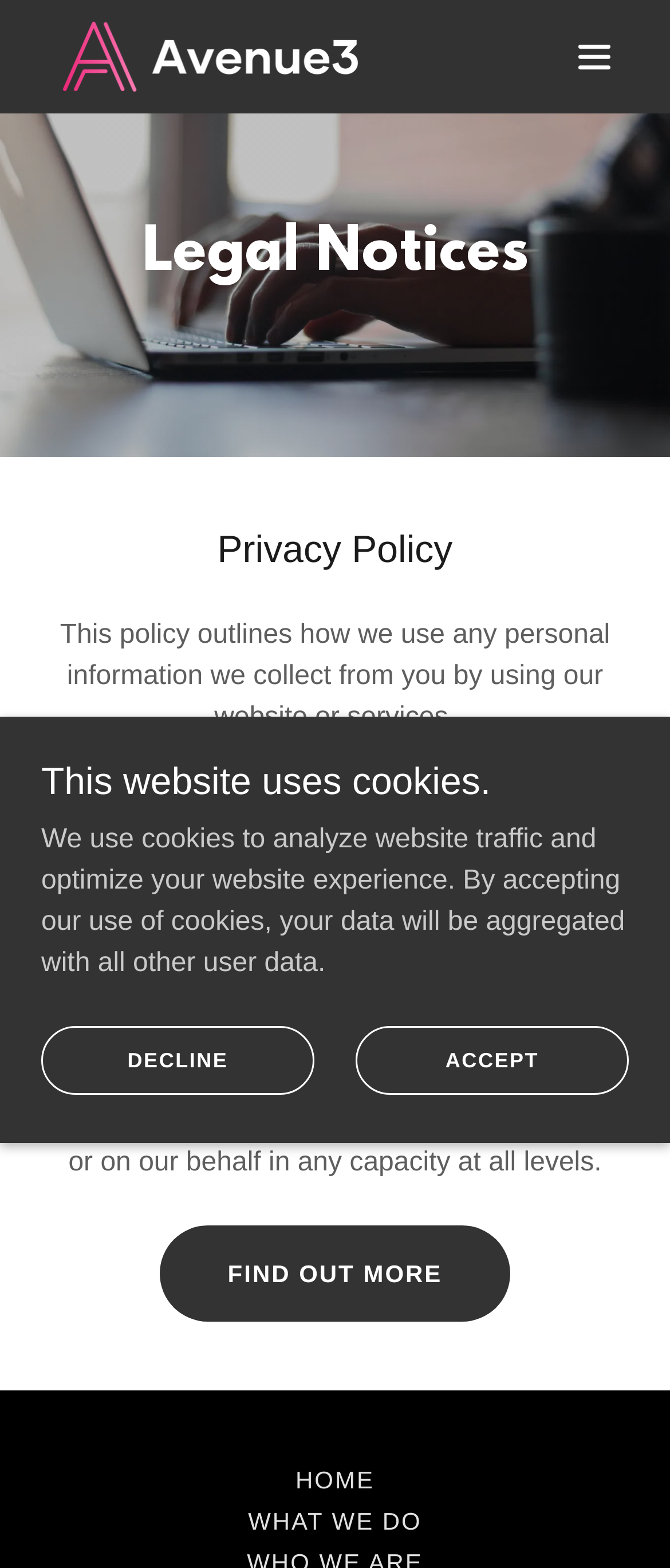Identify the bounding box of the UI element described as follows: "Find out more". Provide the coordinates as four float numbers in the range of 0 to 1 [left, top, right, bottom].

[0.237, 0.782, 0.763, 0.843]